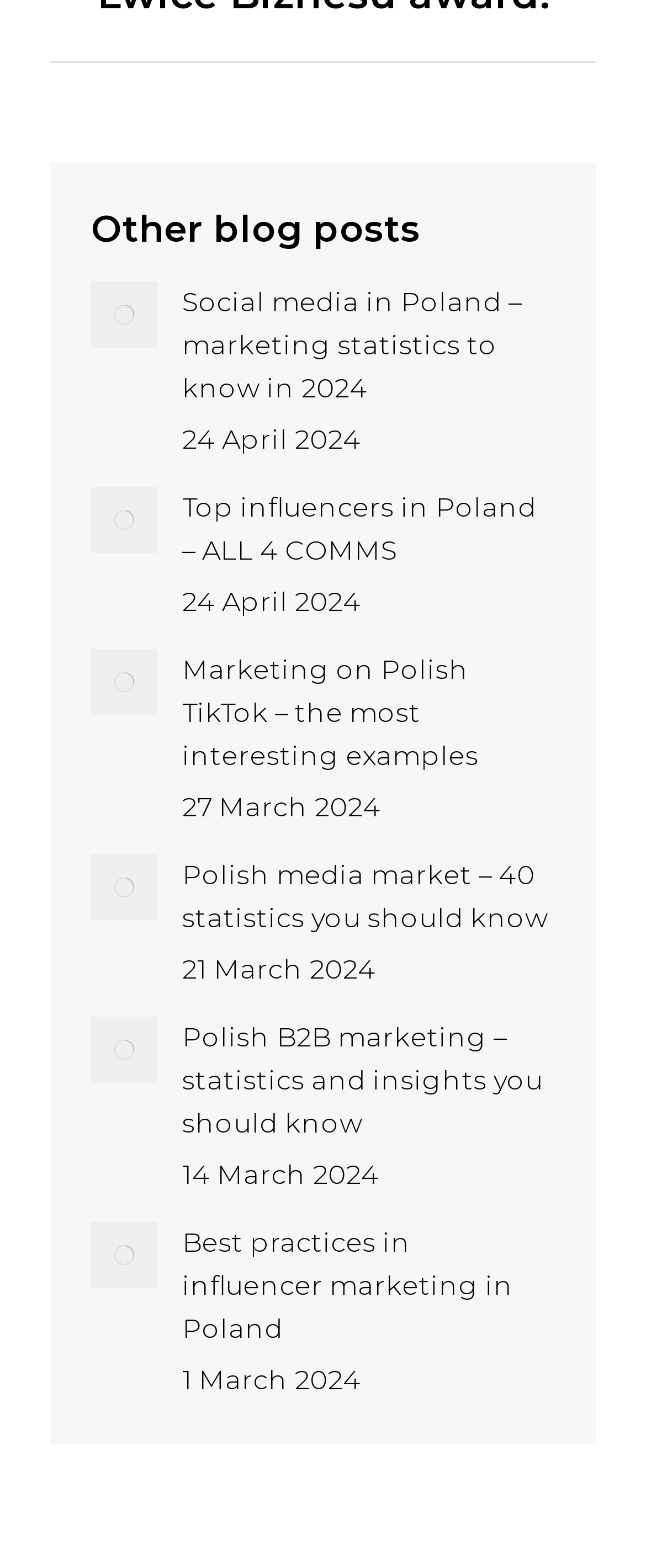Find the bounding box coordinates of the clickable area that will achieve the following instruction: "View post about social media in Poland".

[0.282, 0.18, 0.859, 0.262]